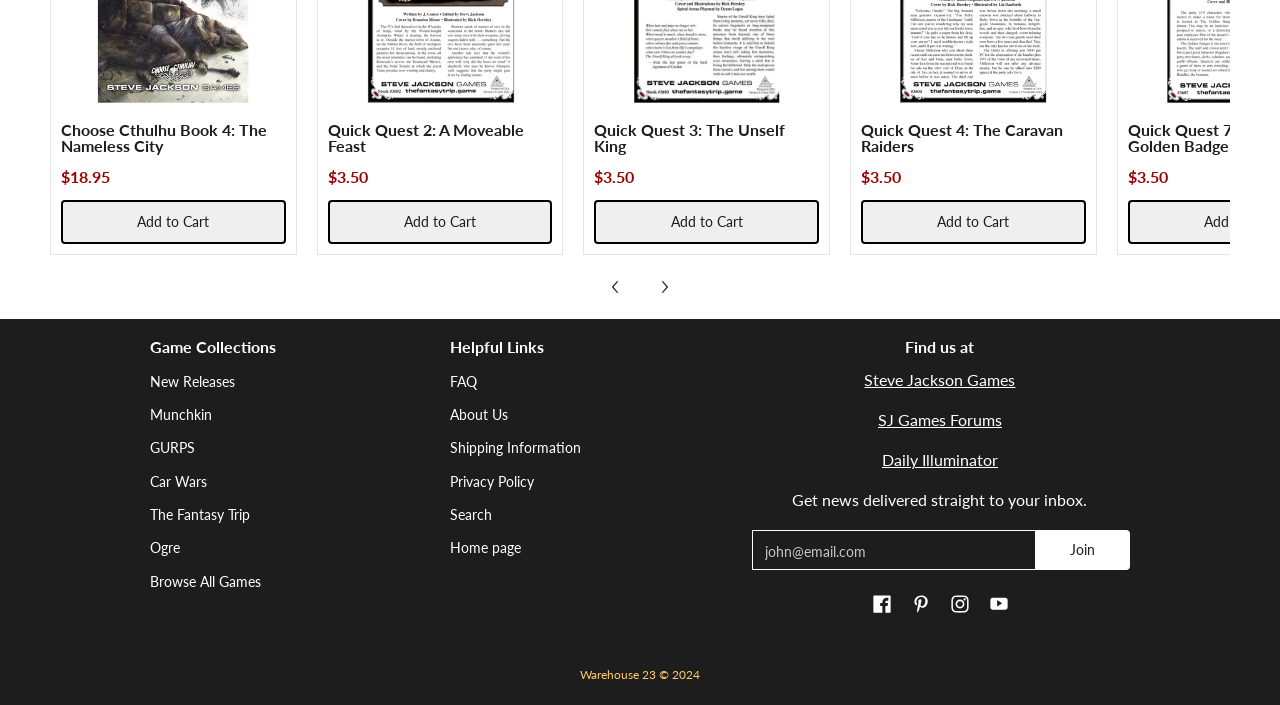Determine the bounding box coordinates of the clickable area required to perform the following instruction: "Search for games". The coordinates should be represented as four float numbers between 0 and 1: [left, top, right, bottom].

[0.352, 0.707, 0.57, 0.754]